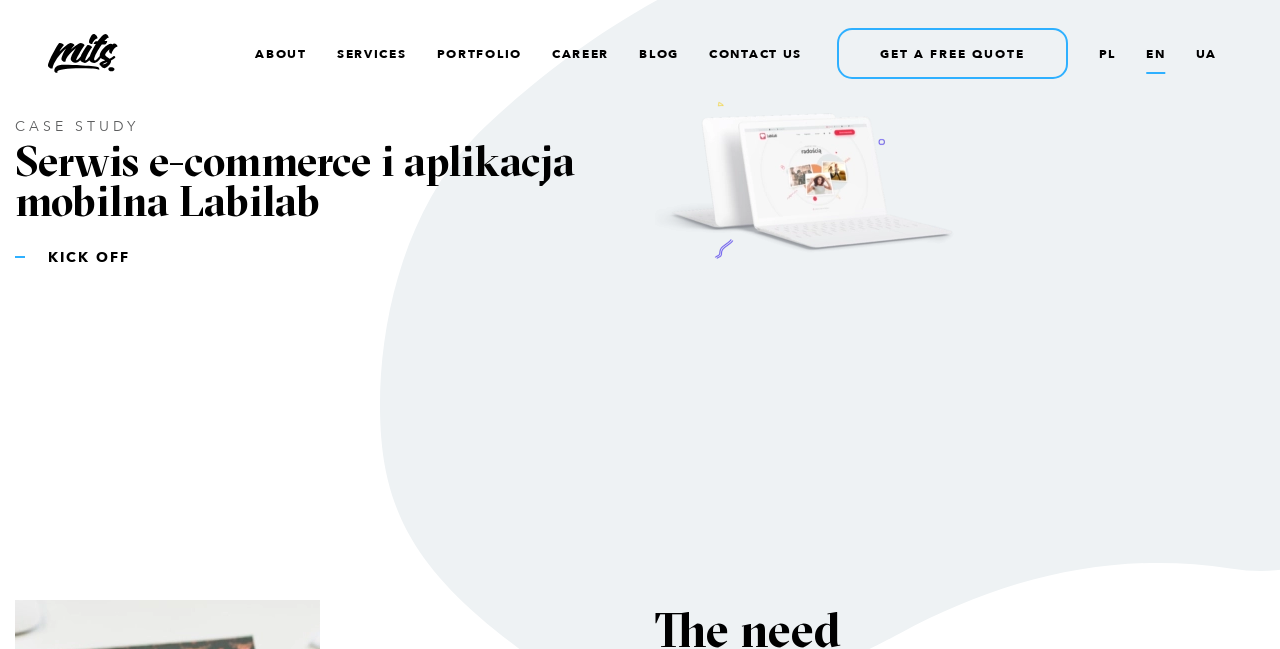Please predict the bounding box coordinates (top-left x, top-left y, bottom-right x, bottom-right y) for the UI element in the screenshot that fits the description: Get a free quote

[0.654, 0.043, 0.834, 0.122]